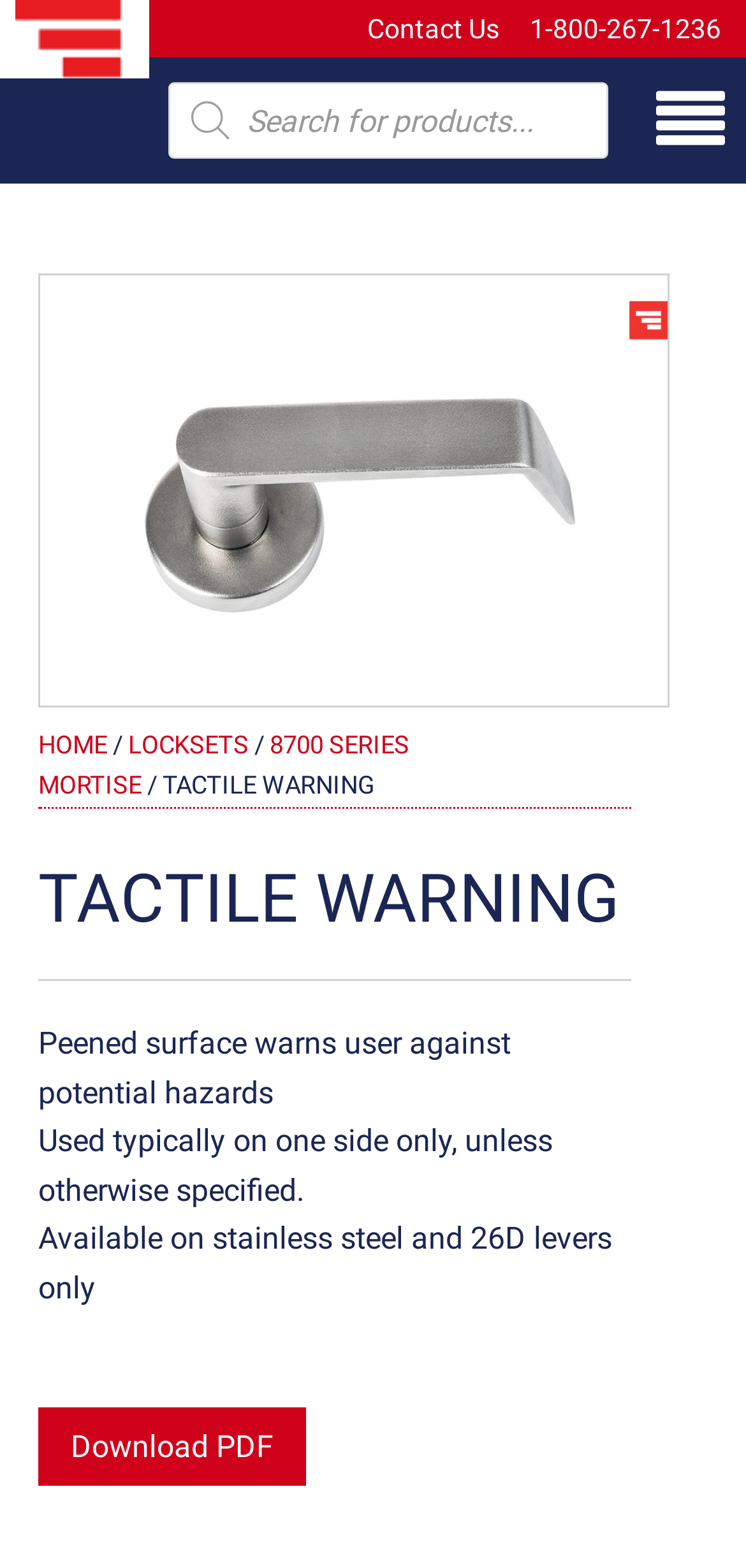What is the series of locksets mentioned on this page?
Provide a comprehensive and detailed answer to the question.

The breadcrumb navigation shows the path 'HOME / LOCKSETS / 8700 SERIES MORTISE / TACTILE WARNING', indicating that the 8700 SERIES MORTISE is a series of locksets mentioned on this page.